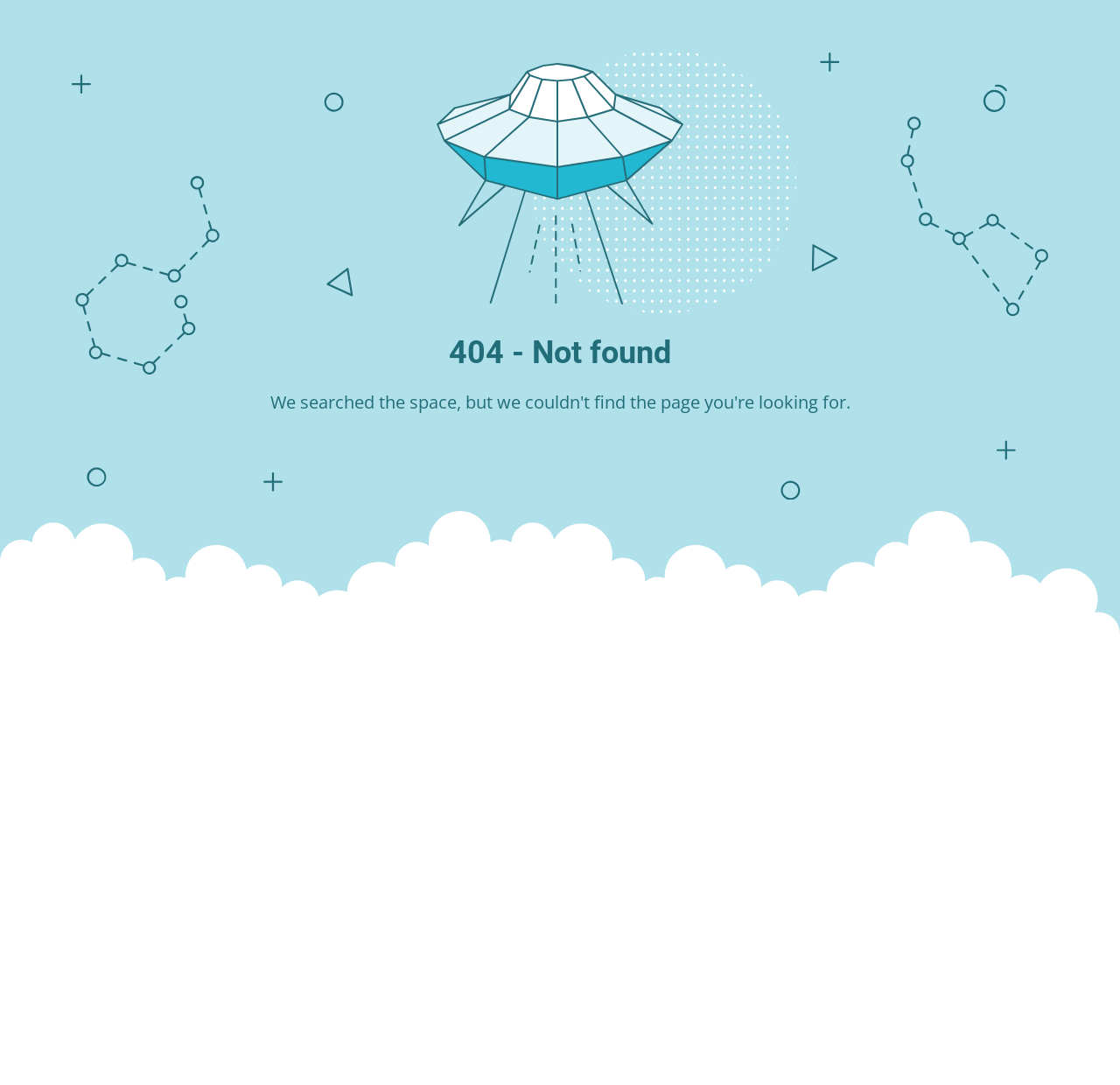Identify and provide the main heading of the webpage.

404 - Not found